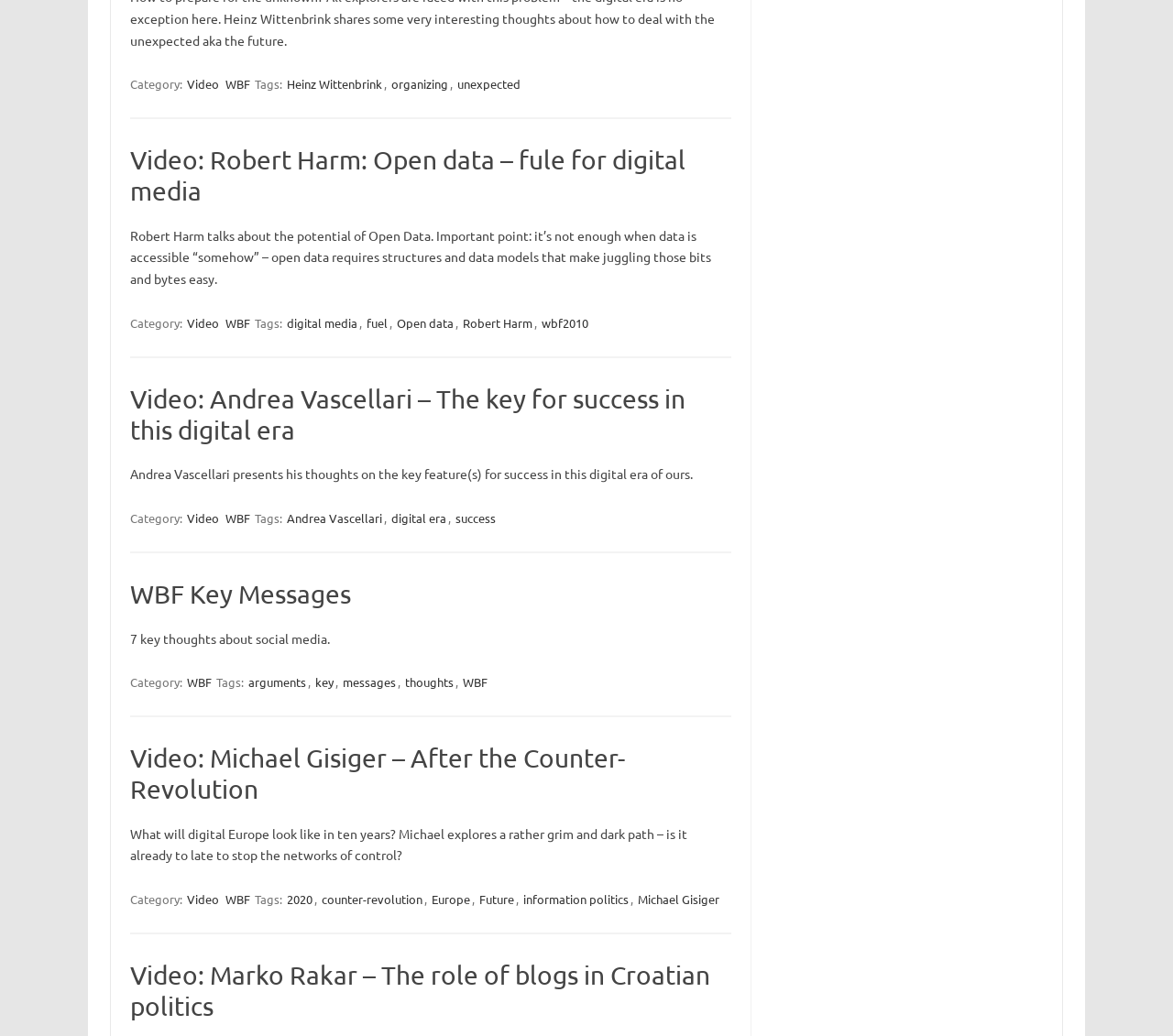Please look at the image and answer the question with a detailed explanation: How many articles are on this webpage?

There are four articles on this webpage, each with its own heading, description, and footer section.